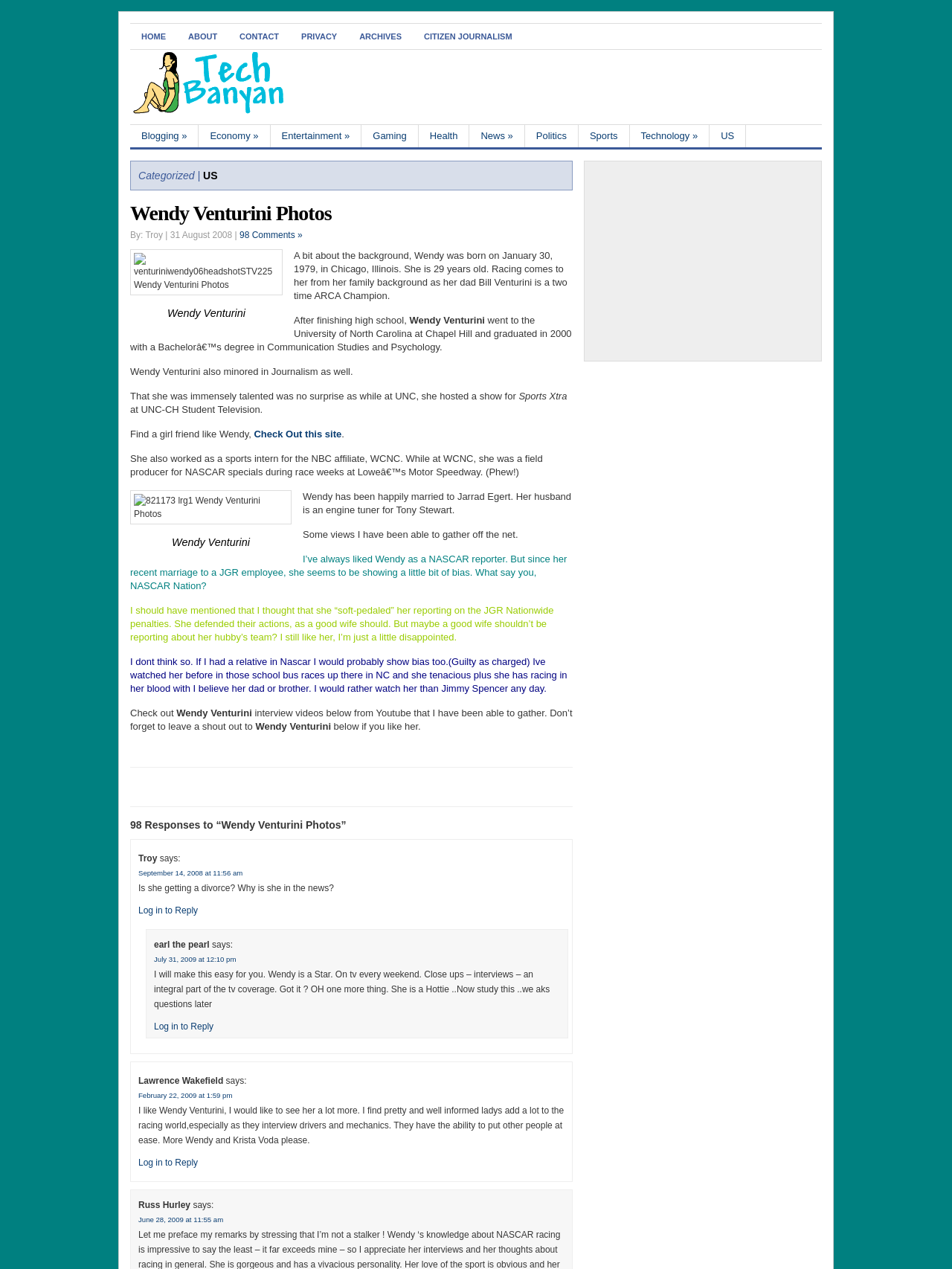Answer the question briefly using a single word or phrase: 
What is the topic of the webpage?

Wendy Venturini